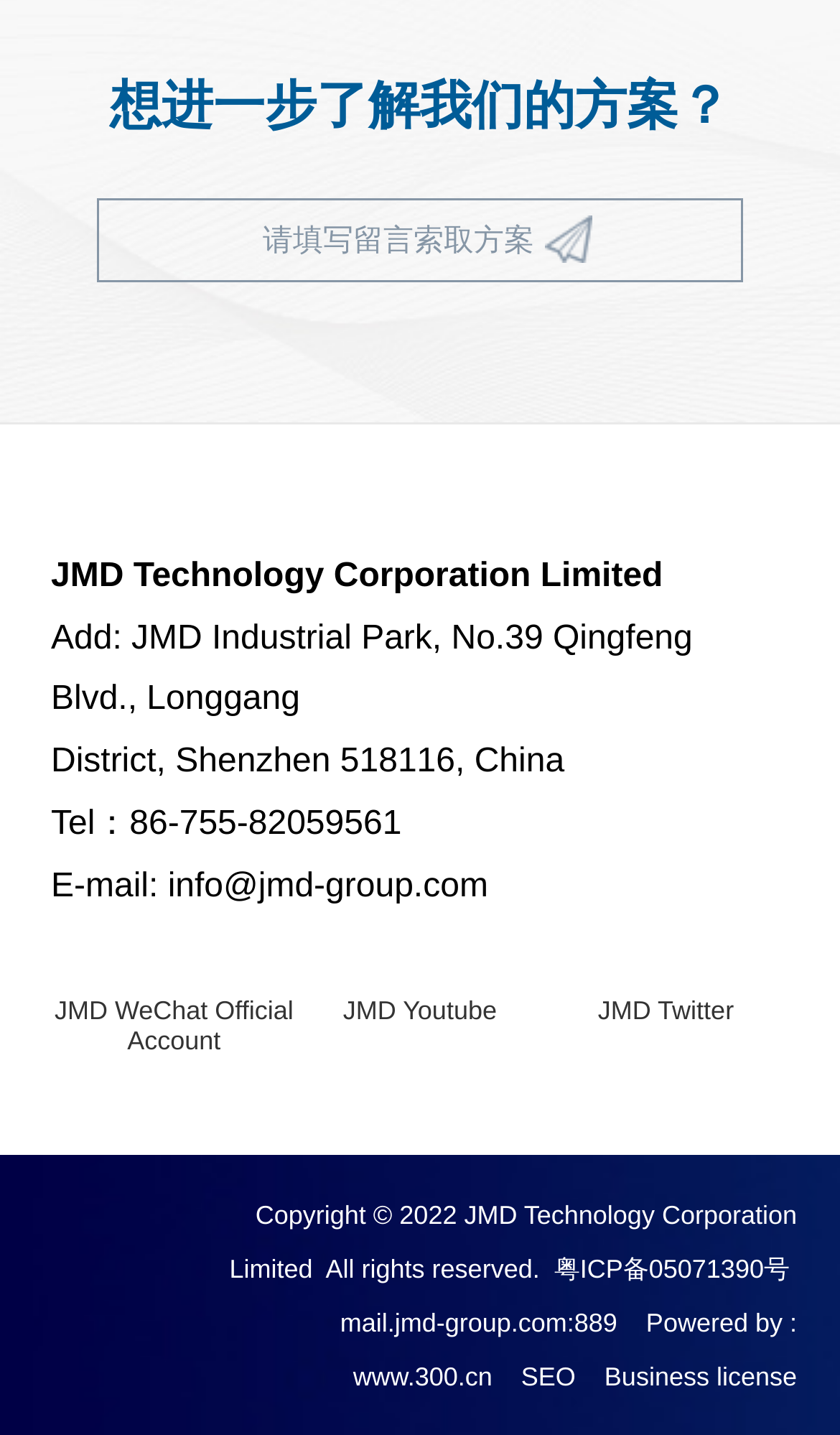What is the phone number?
From the details in the image, provide a complete and detailed answer to the question.

I found the phone number by looking at the link element with the description '86-755-82059561' which is located near the 'Tel:' static text element.